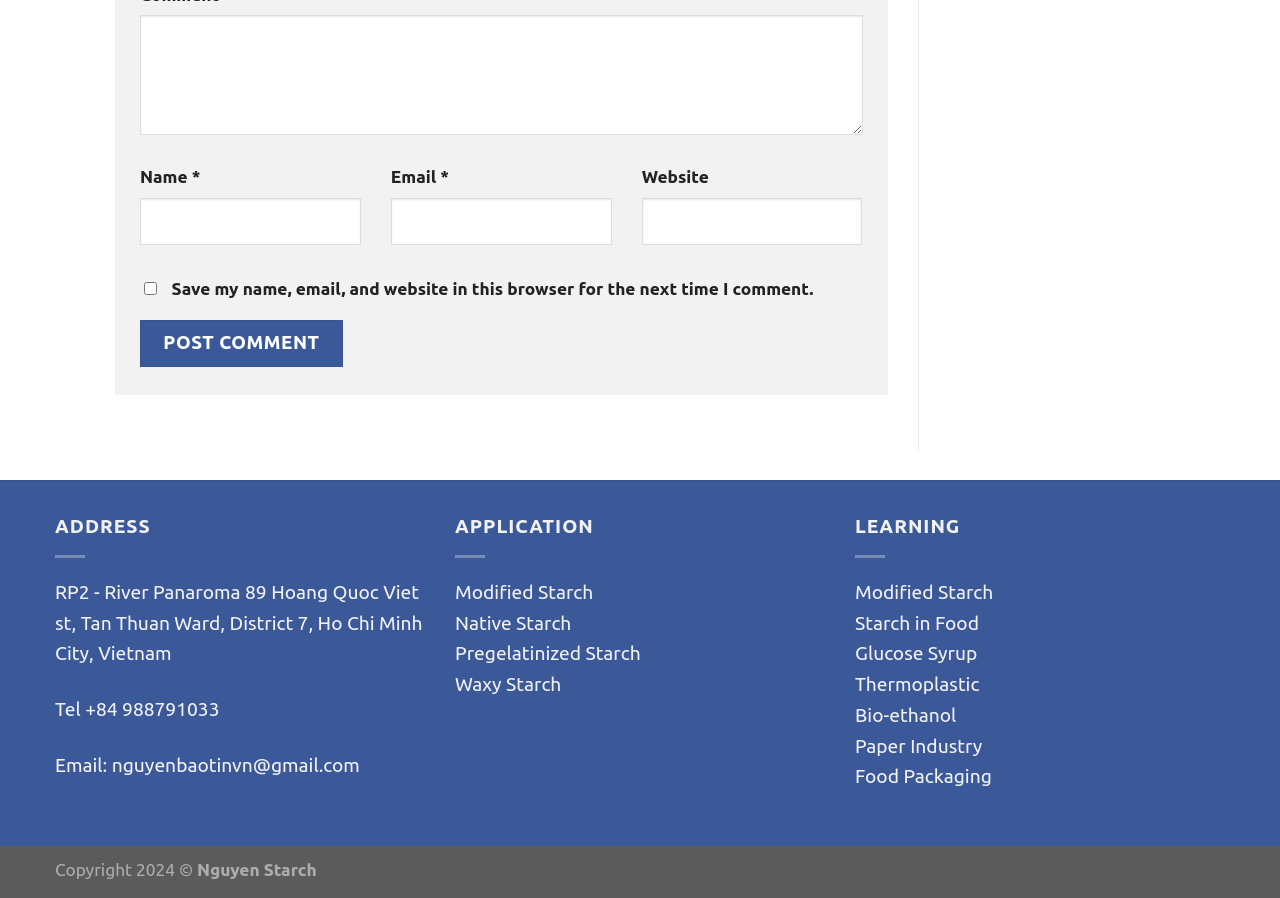What is the purpose of the checkbox?
Look at the screenshot and give a one-word or phrase answer.

Save my name, email, and website in this browser for the next time I comment.